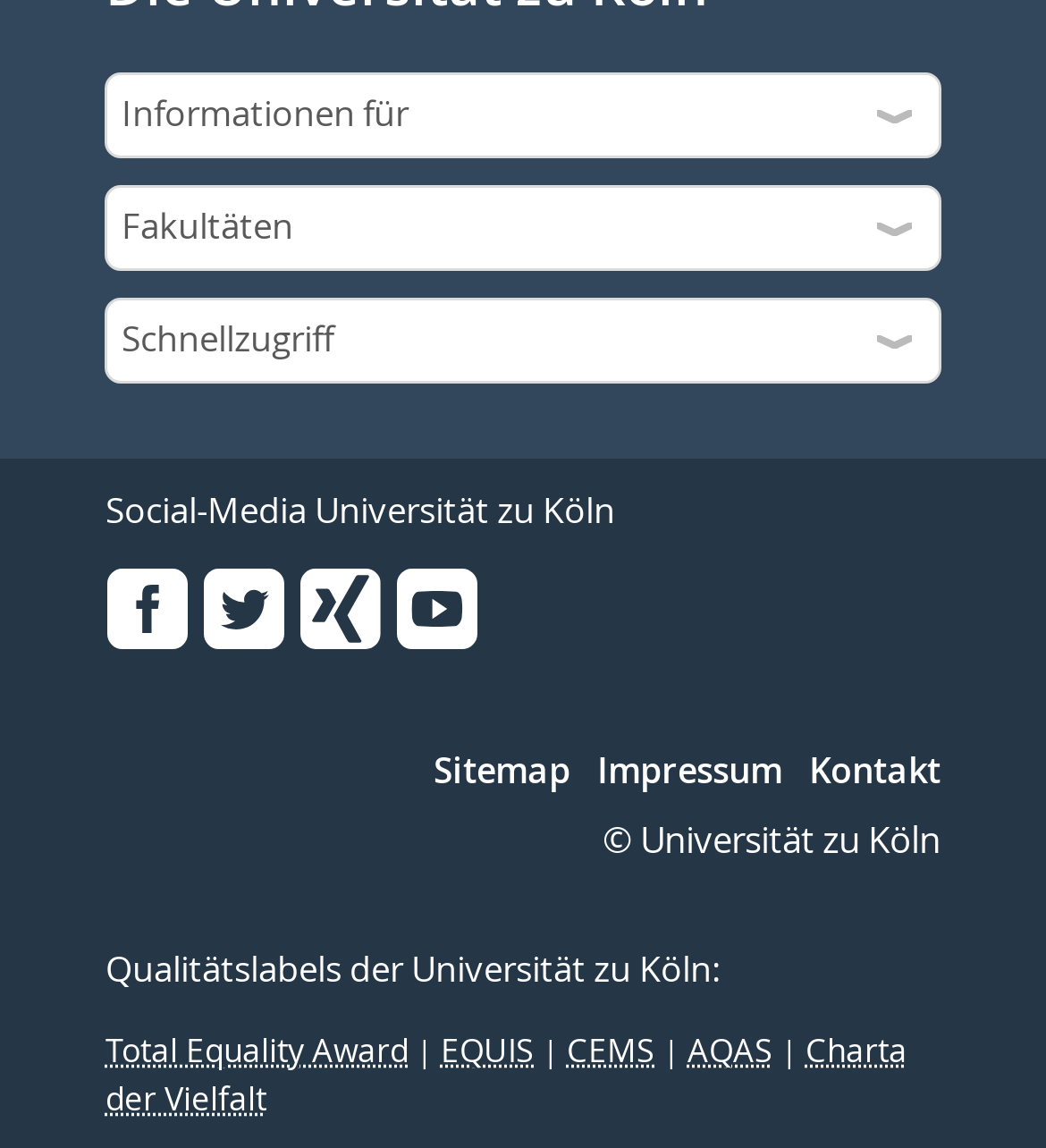Identify the bounding box coordinates of the clickable section necessary to follow the following instruction: "Visit Facebook page". The coordinates should be presented as four float numbers from 0 to 1, i.e., [left, top, right, bottom].

[0.101, 0.494, 0.183, 0.568]